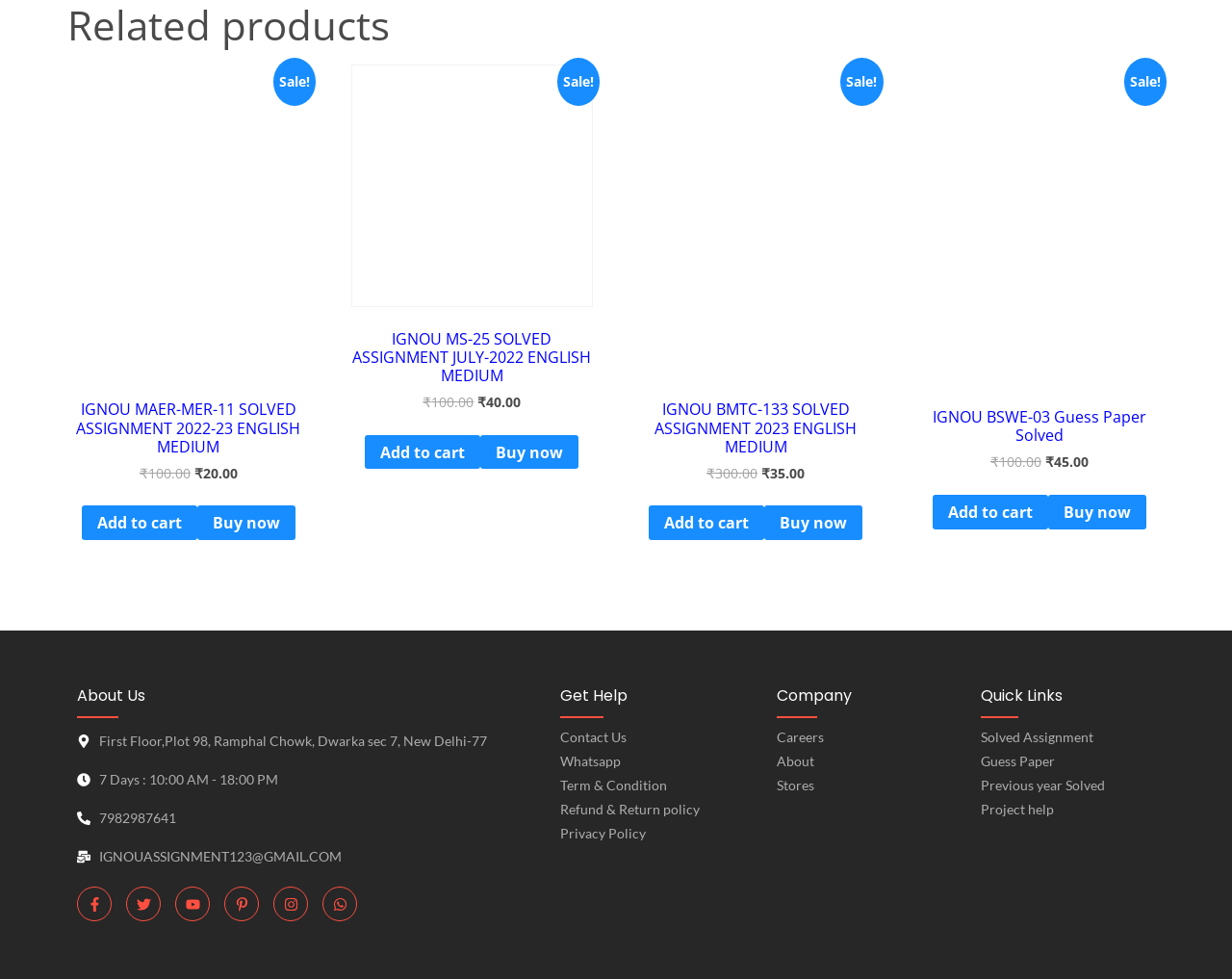Review the image closely and give a comprehensive answer to the question: What is the current price of IGNOU MS-25 SOLVED ASSIGNMENT JULY-2022 ENGLISH MEDIUM?

The current price of IGNOU MS-25 SOLVED ASSIGNMENT JULY-2022 ENGLISH MEDIUM can be found in the link 'Sale! Placeholder IGNOU MS-25 SOLVED ASSIGNMENT JULY-2022 ENGLISH MEDIUM Original price was: ₹100.00. Current price is: ₹40.00.' which is located in the middle of the webpage.